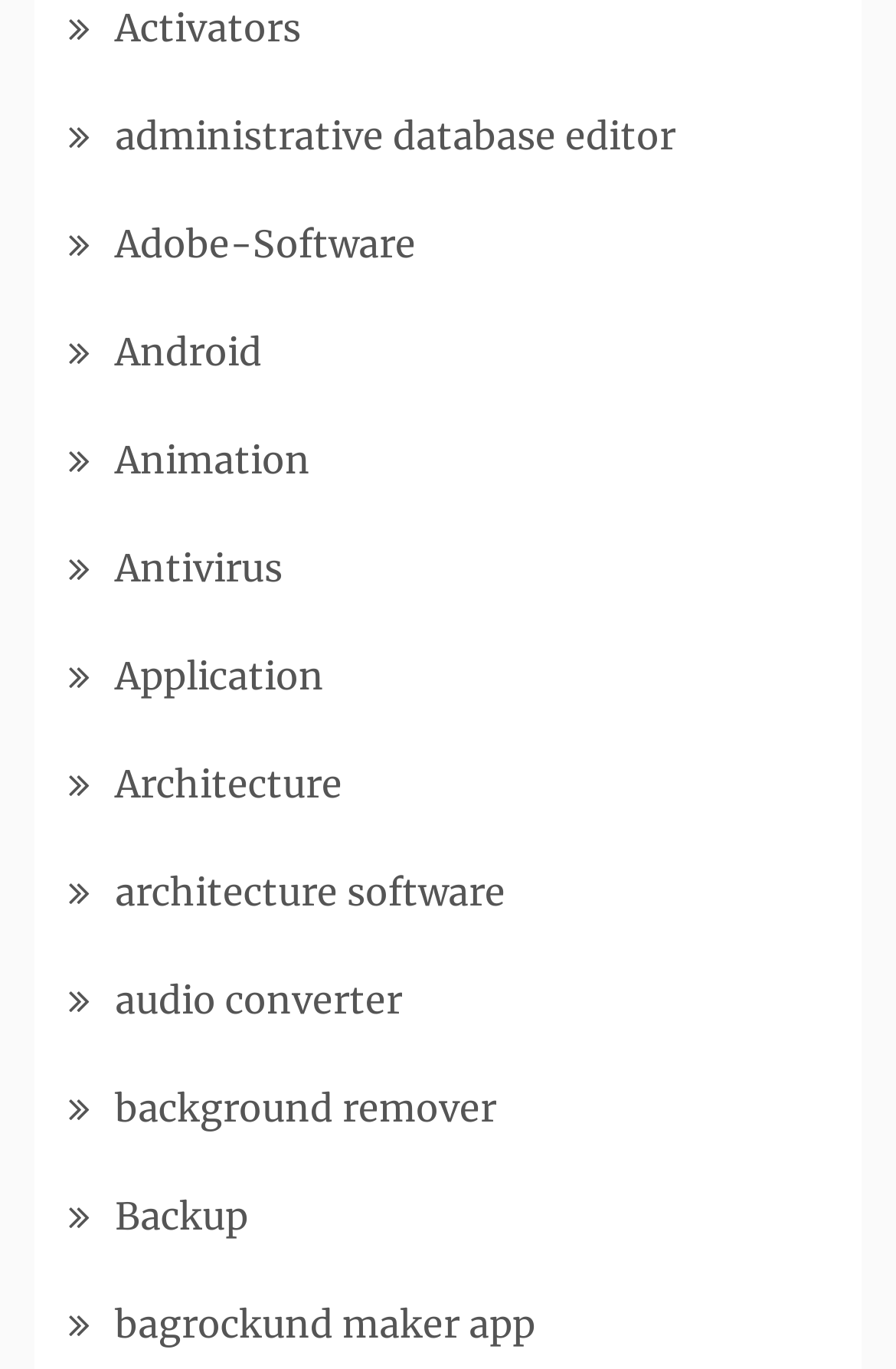What is the first link on the webpage?
Provide a short answer using one word or a brief phrase based on the image.

Activators